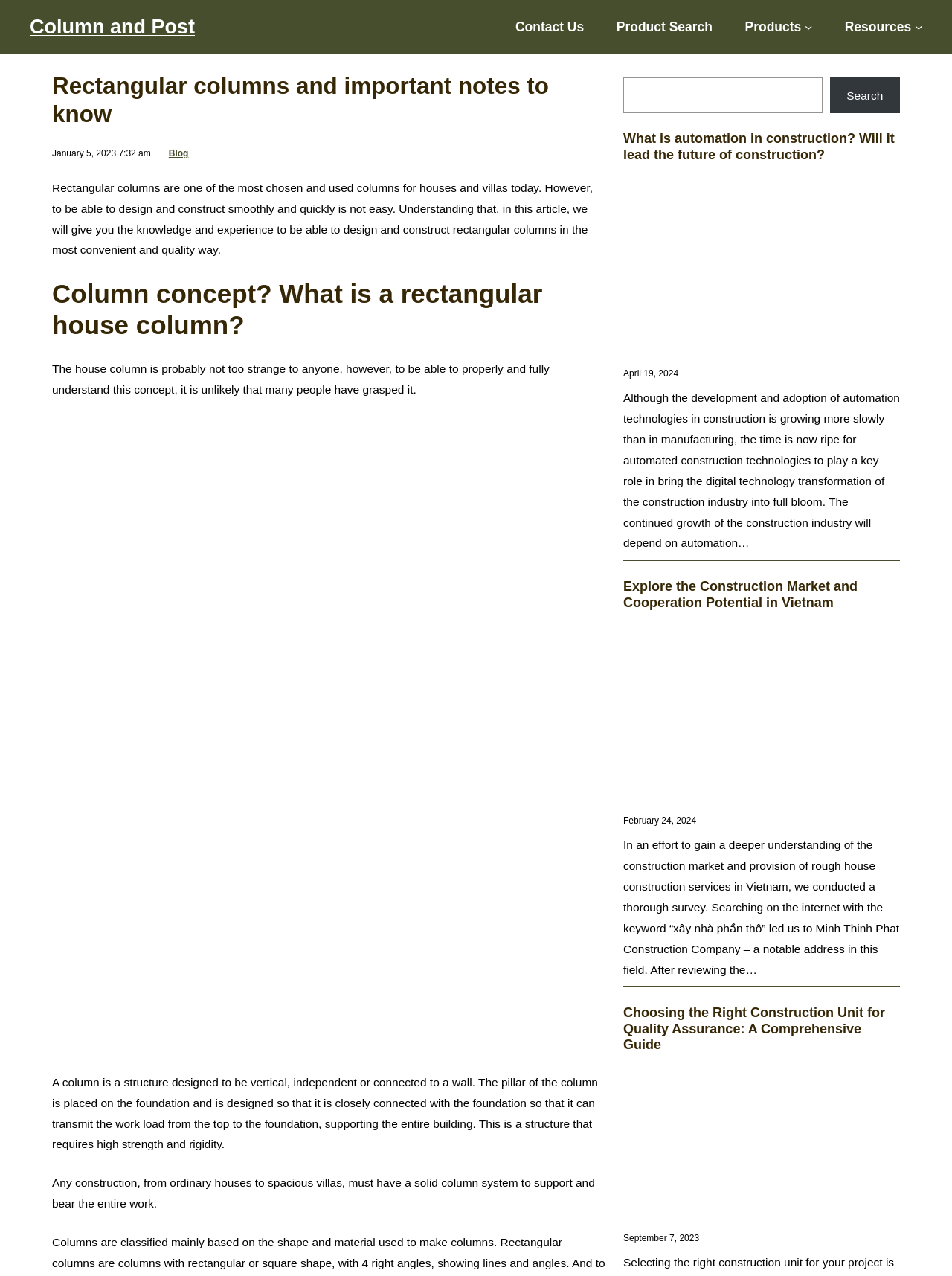Predict the bounding box coordinates of the area that should be clicked to accomplish the following instruction: "Search for something". The bounding box coordinates should consist of four float numbers between 0 and 1, i.e., [left, top, right, bottom].

None